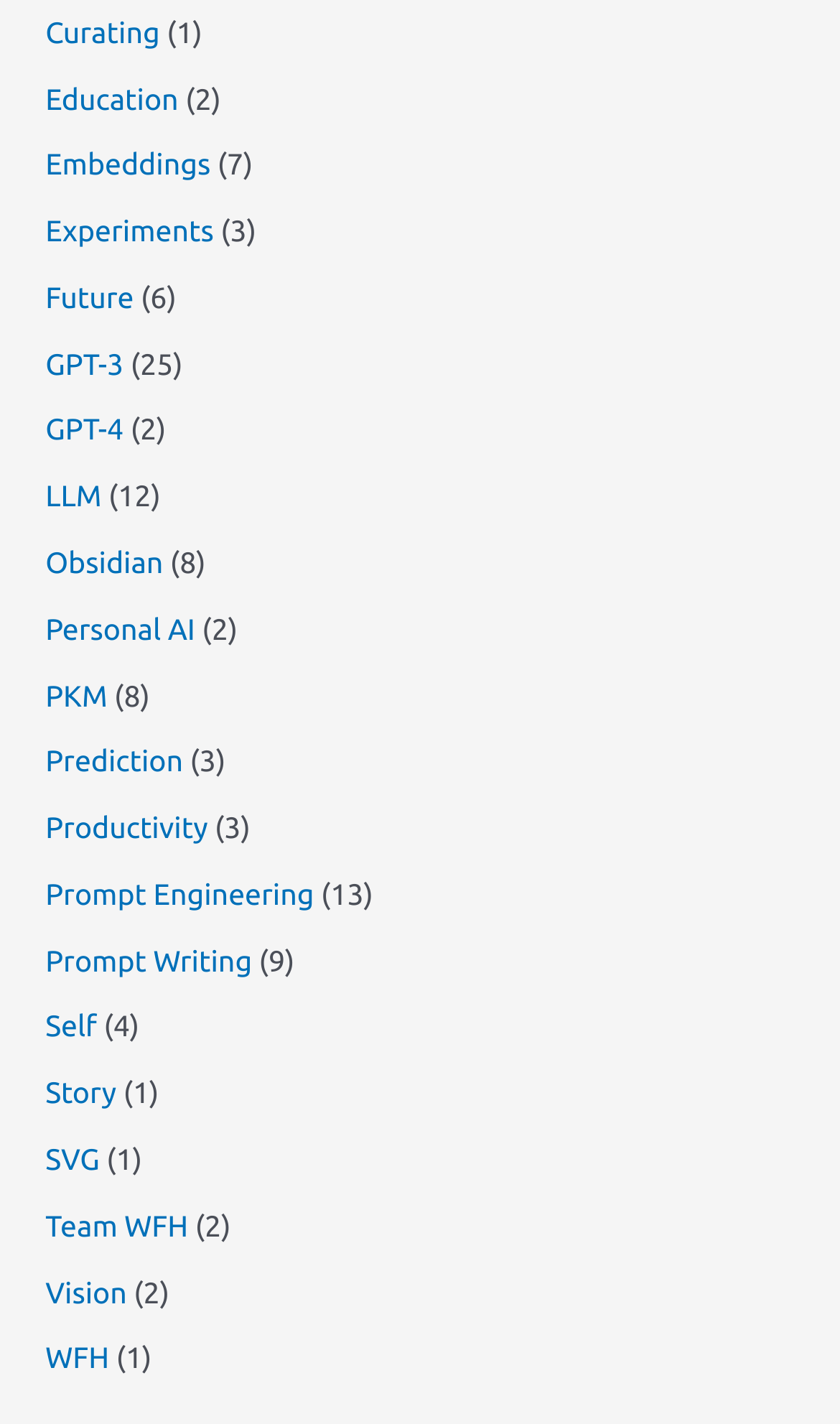Provide the bounding box coordinates of the HTML element described as: "Prompt Engineering". The bounding box coordinates should be four float numbers between 0 and 1, i.e., [left, top, right, bottom].

[0.054, 0.616, 0.374, 0.64]